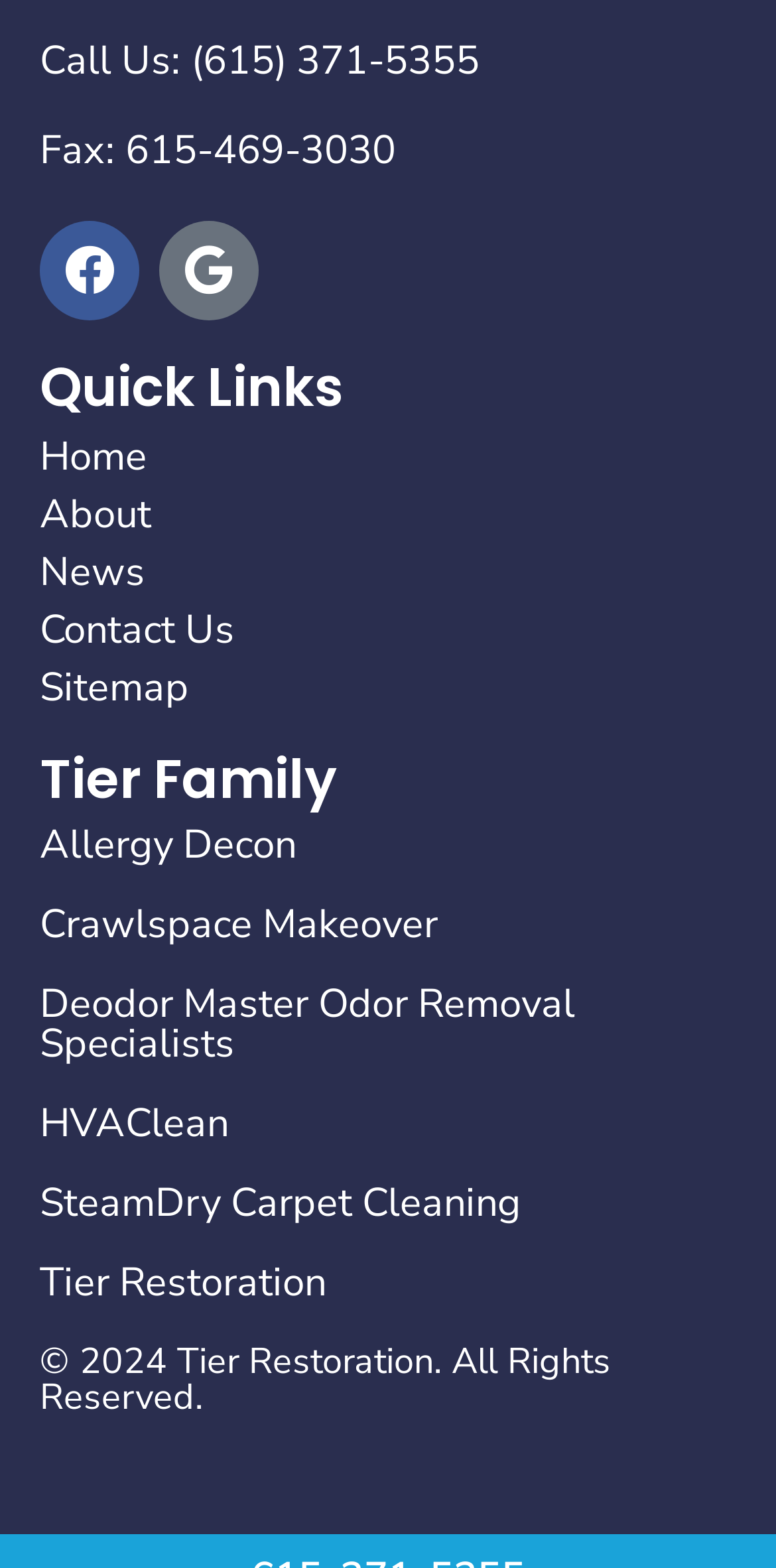How many social media links are there?
Could you answer the question in a detailed manner, providing as much information as possible?

There are two social media links, one for Facebook and one for Google, located at the top of the webpage, below the 'Call Us' and 'Fax' sections.